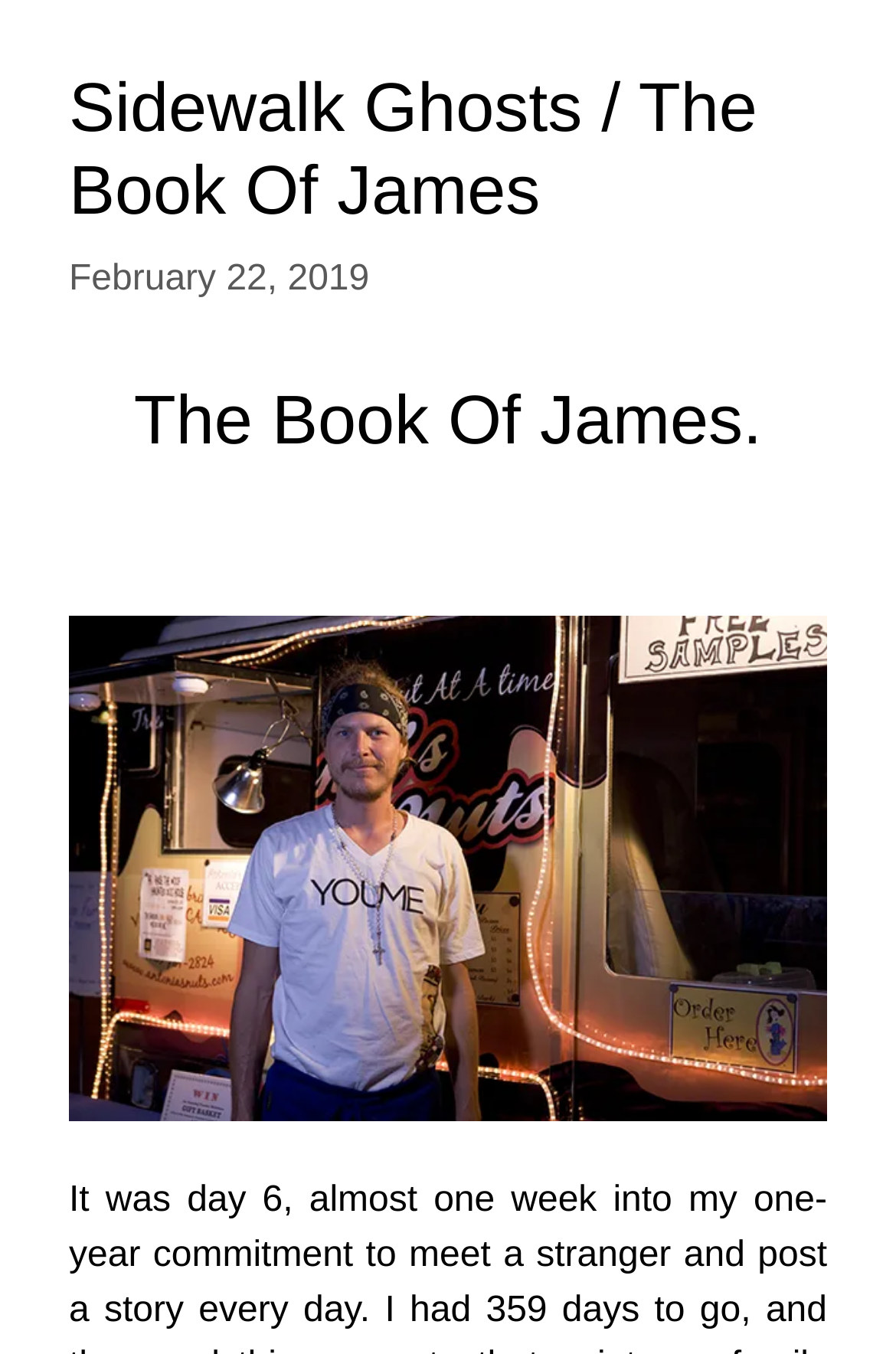Give a detailed explanation of the elements present on the webpage.

The webpage appears to be a blog post or article titled "The Book Of James" from the website "Sidewalk Ghosts" by Richard Radstone. At the top of the page, there is a header section that spans almost the entire width of the page, containing the title "Sidewalk Ghosts / The Book Of James" in a heading element. Below this, there is a timestamp indicating that the post was published on "February 22, 2019".

Further down, there is a subheading that reads "The Book Of James." which is centered on the page. Below this subheading, there is a small, non-descriptive text element containing a single whitespace character. 

The main content of the page is an image, which takes up most of the page's width and height, and is positioned below the subheading. The image is labeled "_L2R0741", but there is no descriptive text or caption provided.